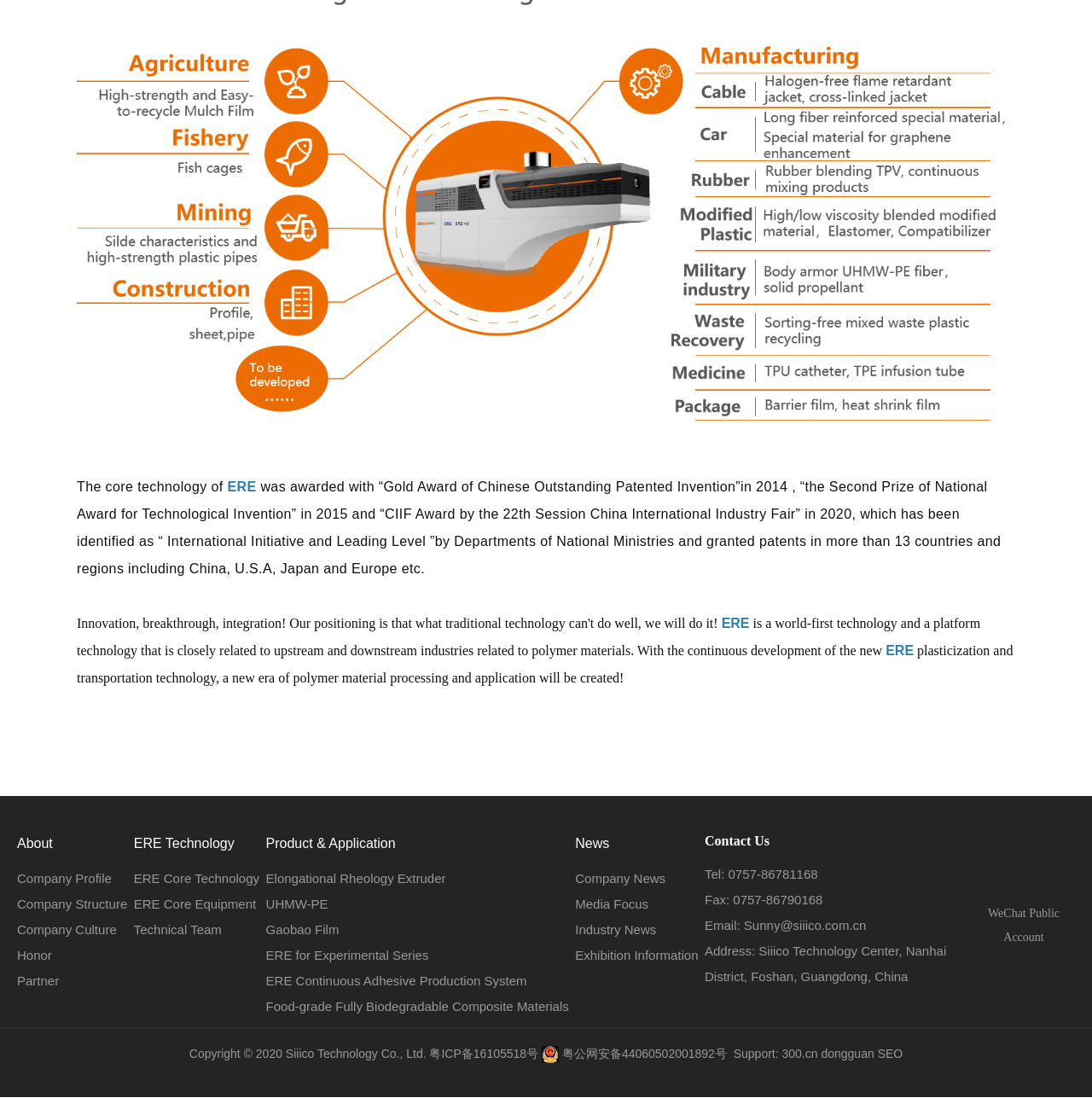Locate the bounding box coordinates of the area to click to fulfill this instruction: "Visit ERE Technology". The bounding box should be presented as four float numbers between 0 and 1, in the order [left, top, right, bottom].

[0.122, 0.757, 0.243, 0.782]